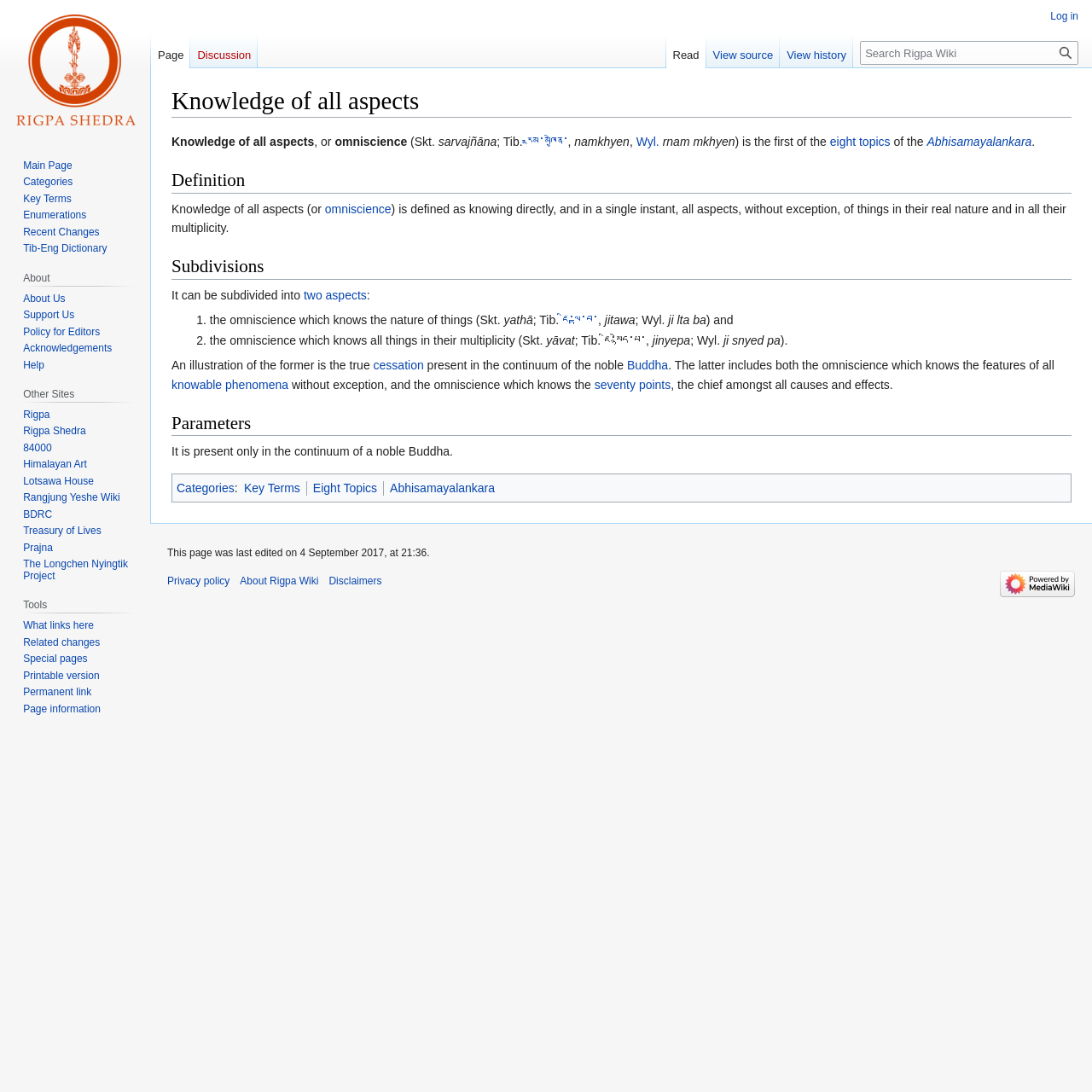Determine which piece of text is the heading of the webpage and provide it.

Knowledge of all aspects